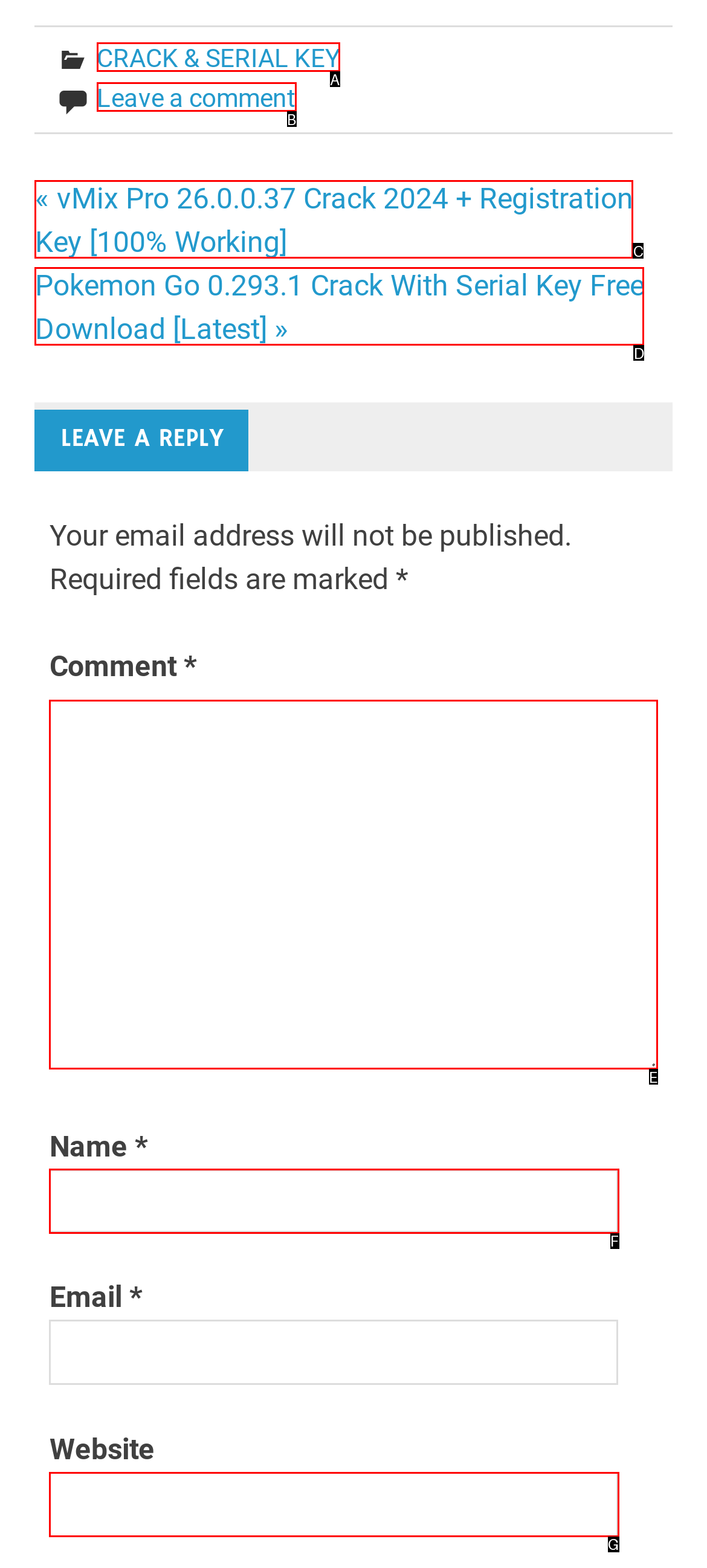Tell me which one HTML element best matches the description: CRACK & SERIAL KEY Answer with the option's letter from the given choices directly.

A